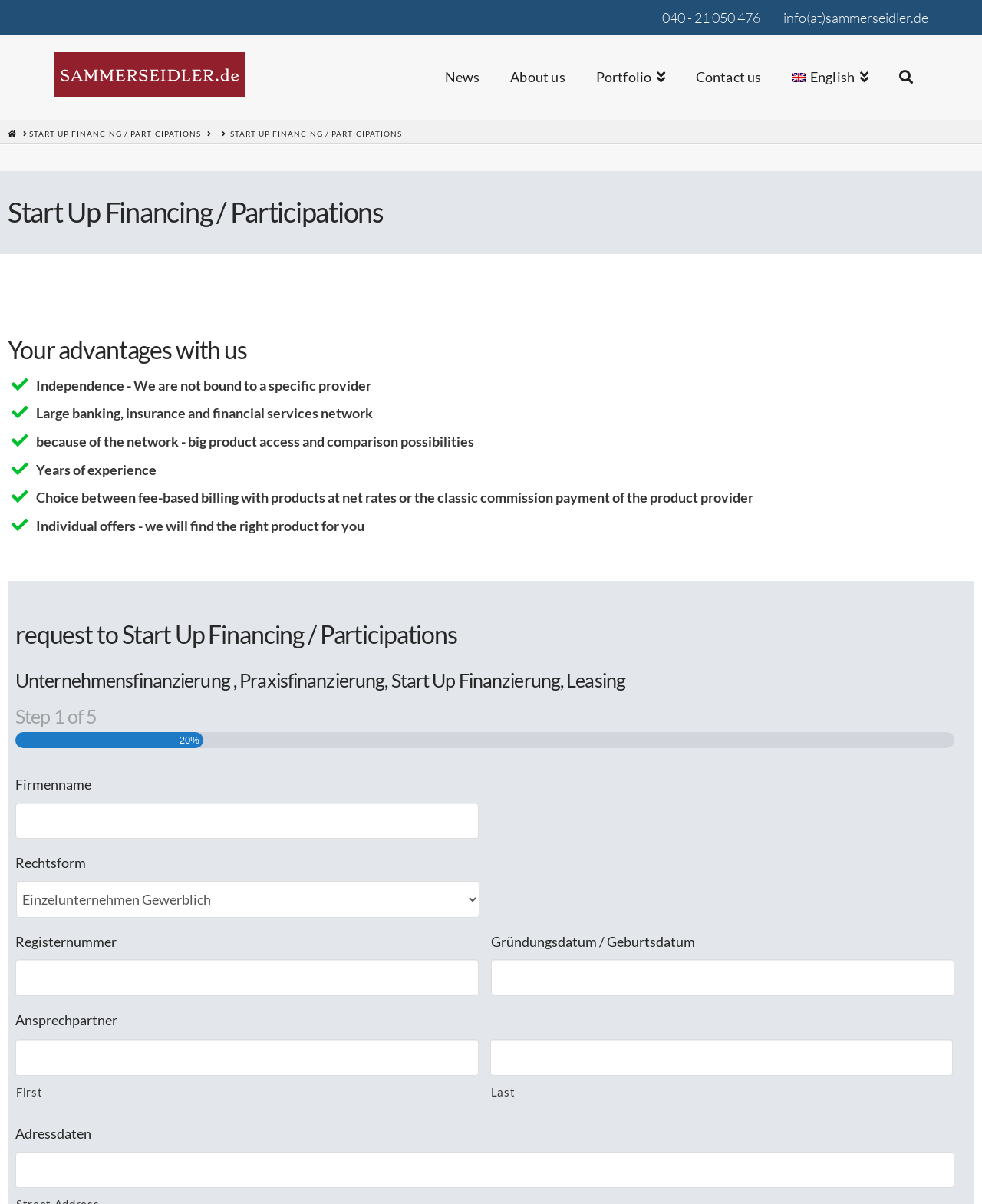What is the name of the website?
Please provide a single word or phrase as the answer based on the screenshot.

SAMMERSEIDLER.de